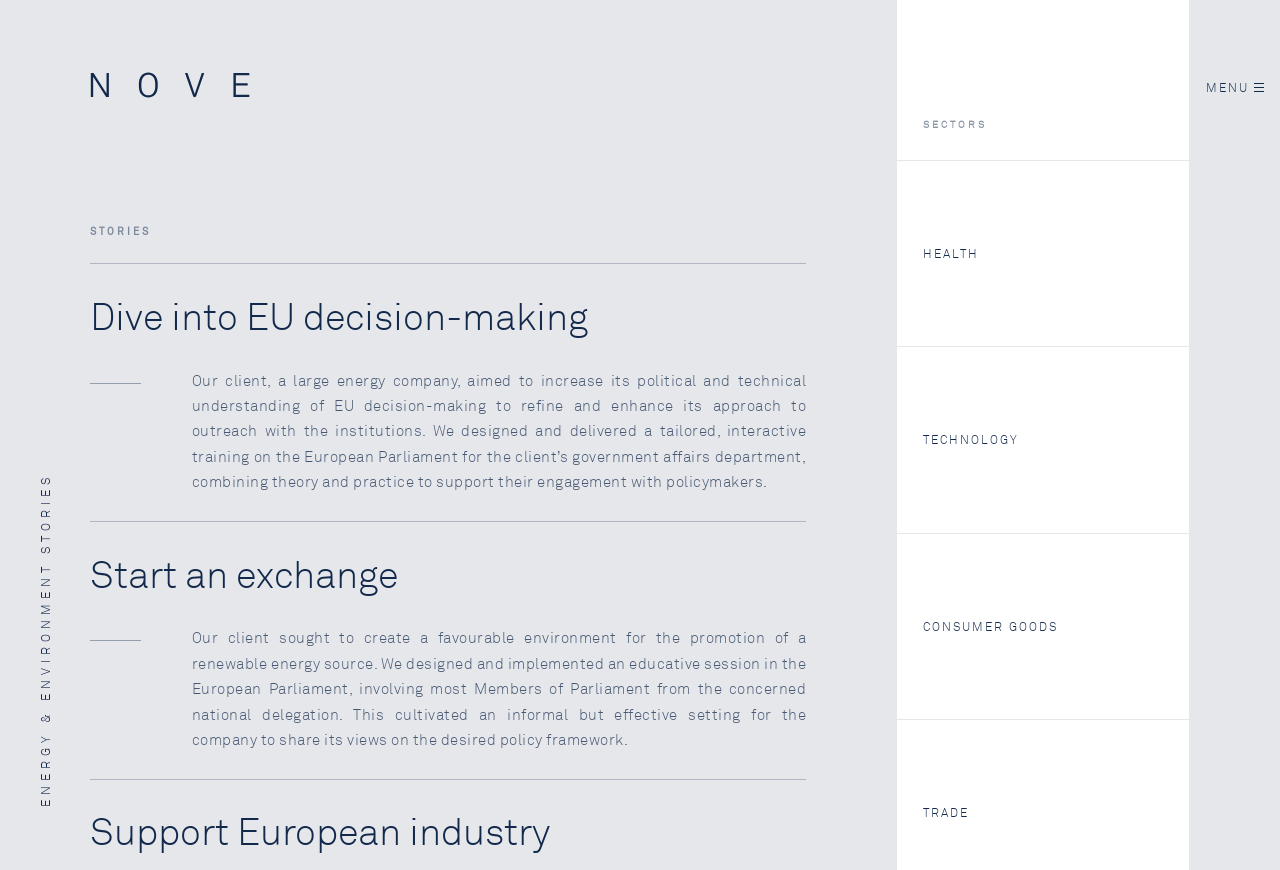Illustrate the webpage with a detailed description.

This webpage appears to be a company's website, specifically a consulting firm that provides energy services to European energy companies. At the top left corner, there is a logo, represented by an image, and a link to the company's homepage. Next to the logo, there is a navigation menu link labeled "MENU" at the top right corner.

Below the navigation menu, there is a heading that reads "SECTORS", followed by three links to different sectors: "HEALTH", "TECHNOLOGY", and "CONSUMER GOODS". These links are aligned vertically and take up the right side of the page.

On the left side of the page, there is a section titled "STORIES" with three articles or case studies. The first article is titled "Dive into EU decision-making" and describes a training program designed for a large energy company to understand EU decision-making. The second article is titled "Start an exchange" and details an educative session in the European Parliament to promote a renewable energy source. The third article is titled "Support European industry" and discusses a company's efforts to create a favorable environment for promoting a renewable energy source.

Each article has a brief summary or introduction, followed by a longer description of the project or service provided. The articles are arranged vertically, with the first article at the top and the third article at the bottom.